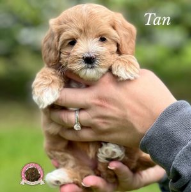Using the information in the image, could you please answer the following question in detail:
Where is the scene taking place?

The scene is taking place outdoors, as mentioned in the caption, which describes the background as 'gentle outdoor' and enhances the puppy's cuteness.